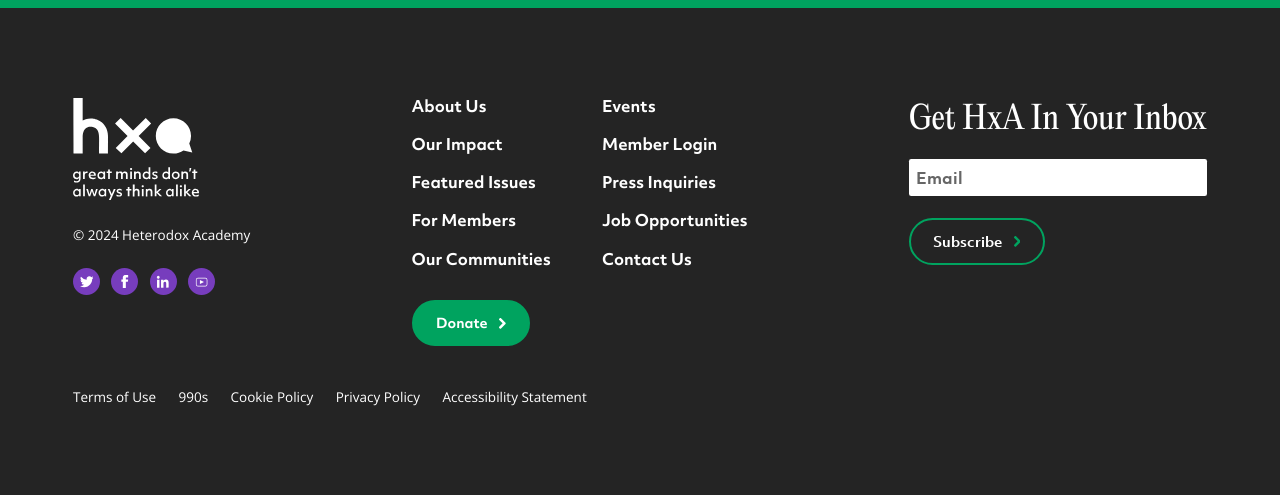What is the call-to-action button?
Give a one-word or short-phrase answer derived from the screenshot.

Subscribe